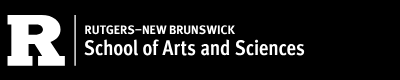Provide a comprehensive description of the image.

The image features the logo of Rutgers University–New Brunswick, specifically representing the School of Arts and Sciences. The design prominently displays the letter "R," which is styled in bold, modern typography. Below the "R," the text reads "RUTGERS—NEW BRUNSWICK" and "School of Arts and Sciences," emphasizing the institution's identity and focus on academic excellence in the liberal arts and sciences. The logo is presented against a black background, enhancing its visual impact and ensuring that the details stand out clearly.